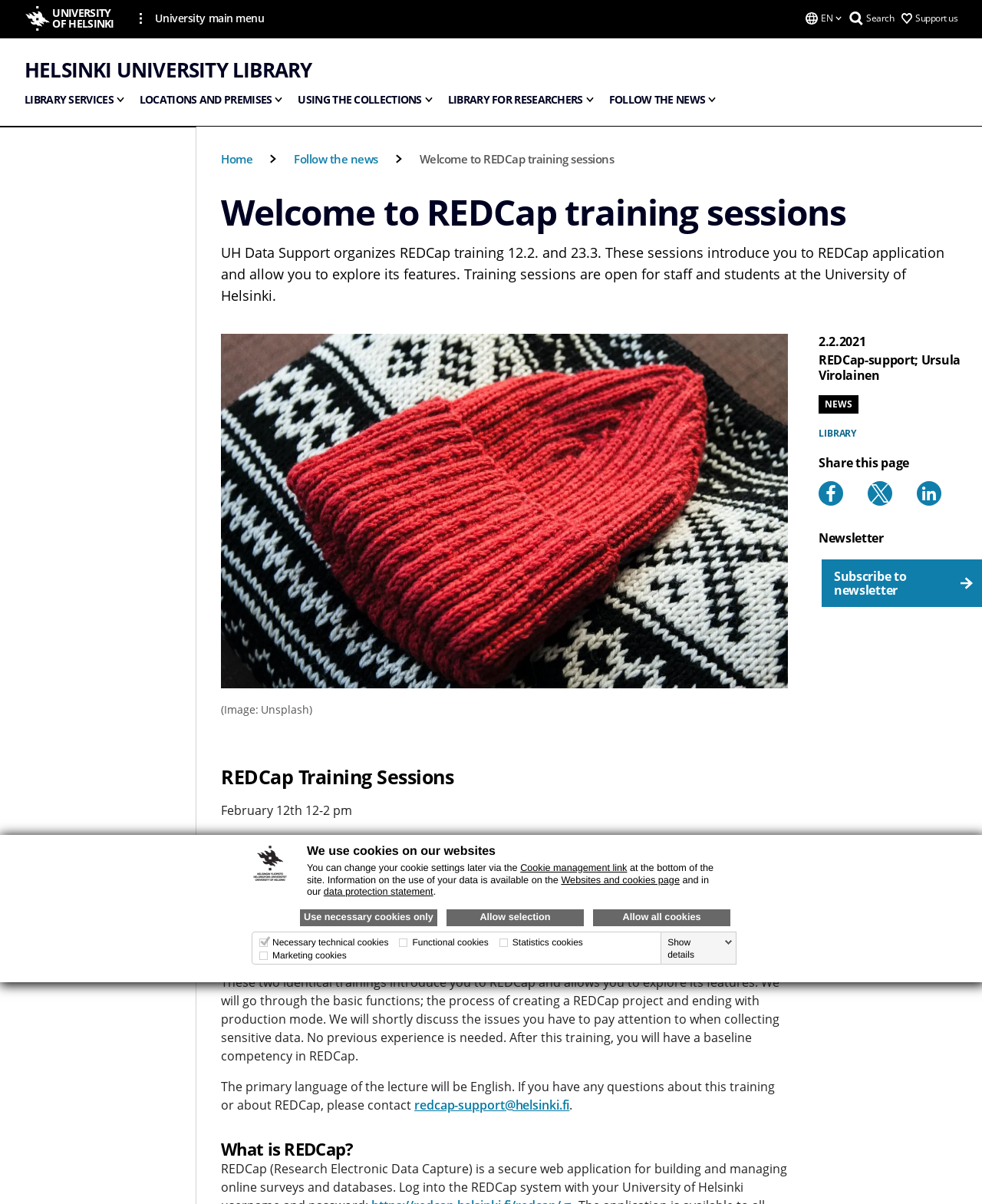Please answer the following question using a single word or phrase: 
What are the dates of the REDCap training sessions?

February 12th and March 23rd